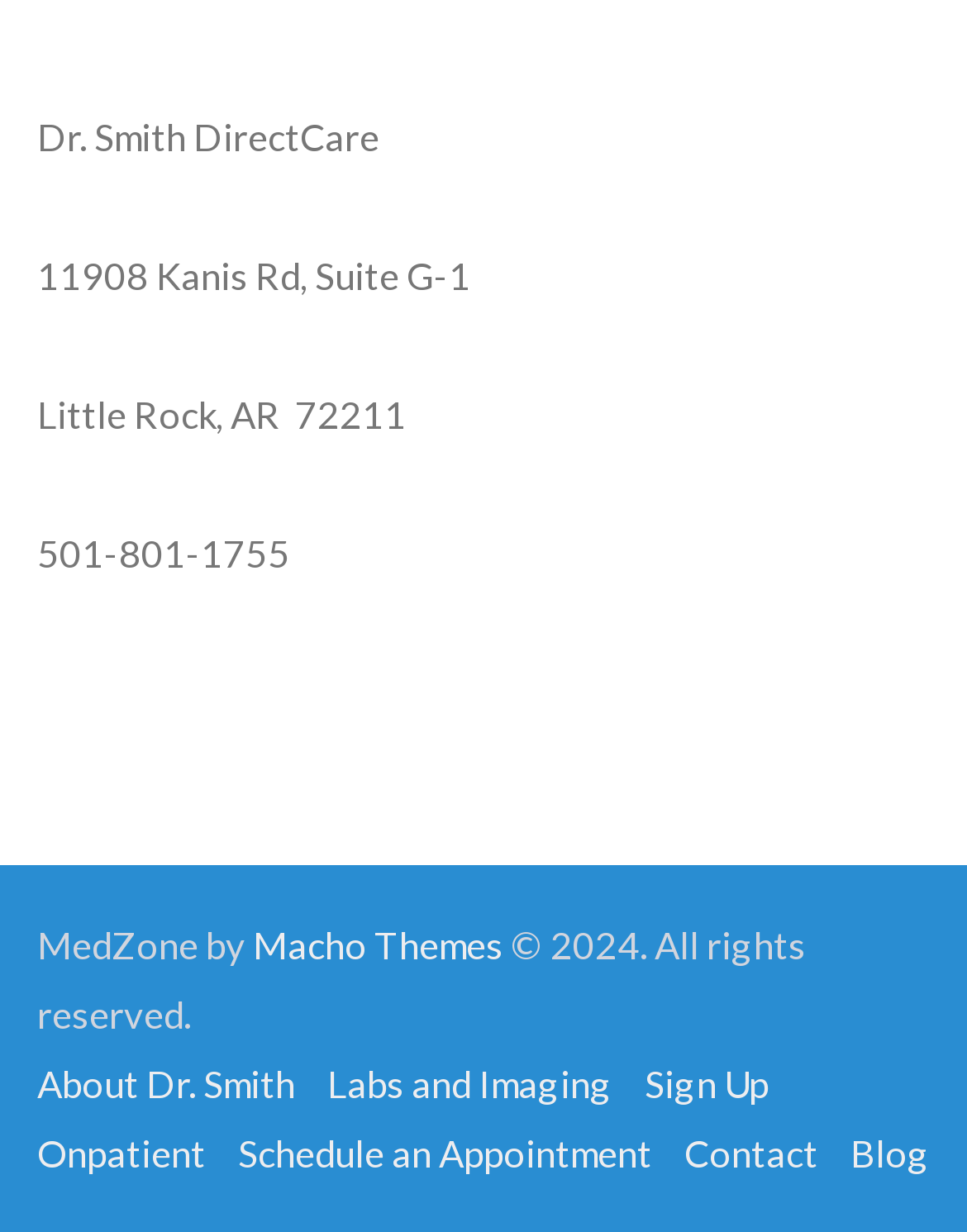Can you specify the bounding box coordinates of the area that needs to be clicked to fulfill the following instruction: "Schedule an appointment"?

[0.246, 0.918, 0.674, 0.954]